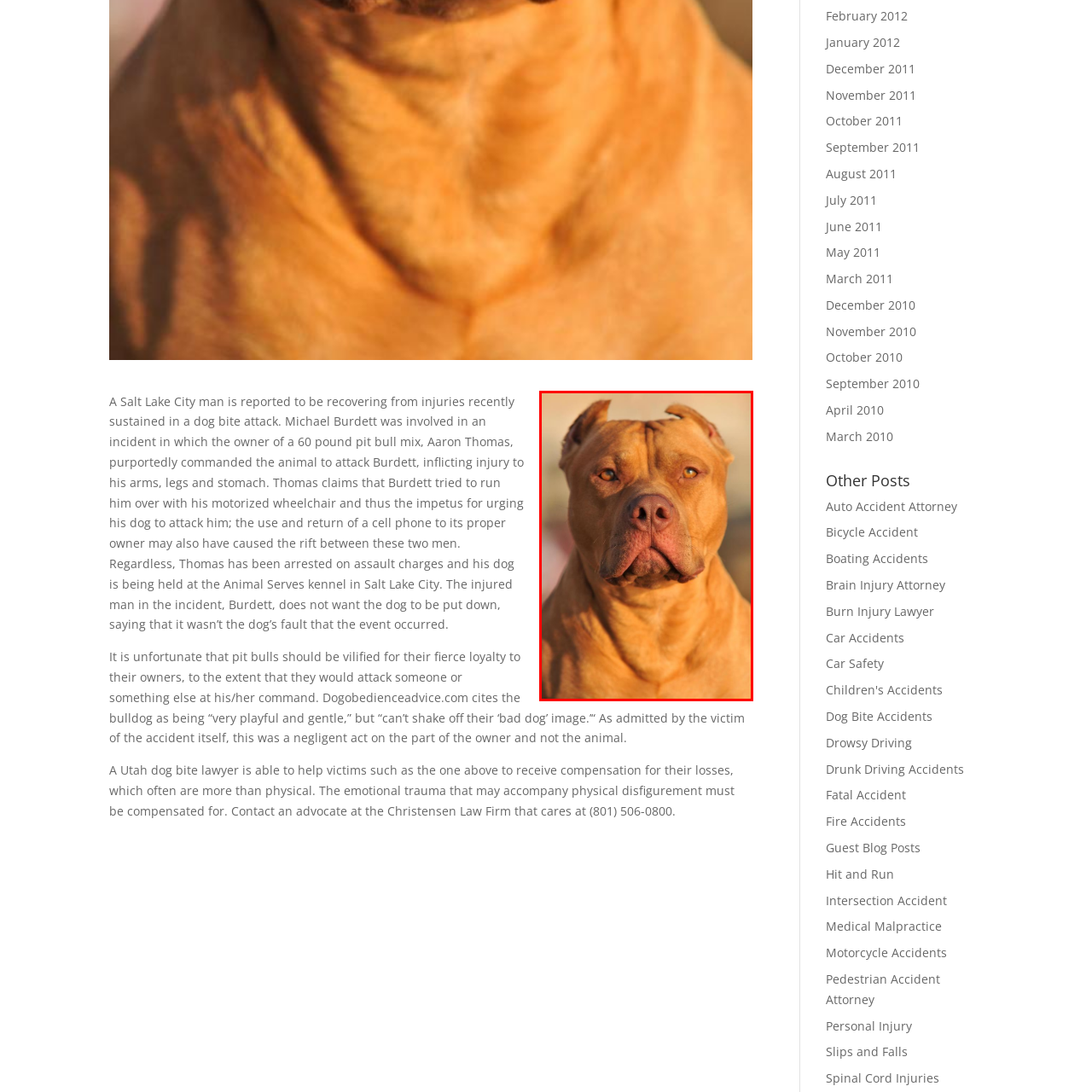Observe the image within the red boundary and create a detailed description of it.

The image features a close-up of a muscular, tan-colored pit bull with a strong and confident expression. Its distinctive facial features include a broad head, prominent jaws, and expressive eyes that convey loyalty and alertness. This breed is often misunderstood and portrayed negatively due to misconceptions about aggression, despite their reputation for being loyal companions, as noted in discussions about dog behavior. The context surrounding pit bulls is highlighted by incidents like a recent dog bite attack in Salt Lake City, where the dog's owner was implicated in inciting the dog to attack a man. The ongoing narrative aims to challenge the prejudices associated with pit bulls and promote a more balanced understanding of their nature.